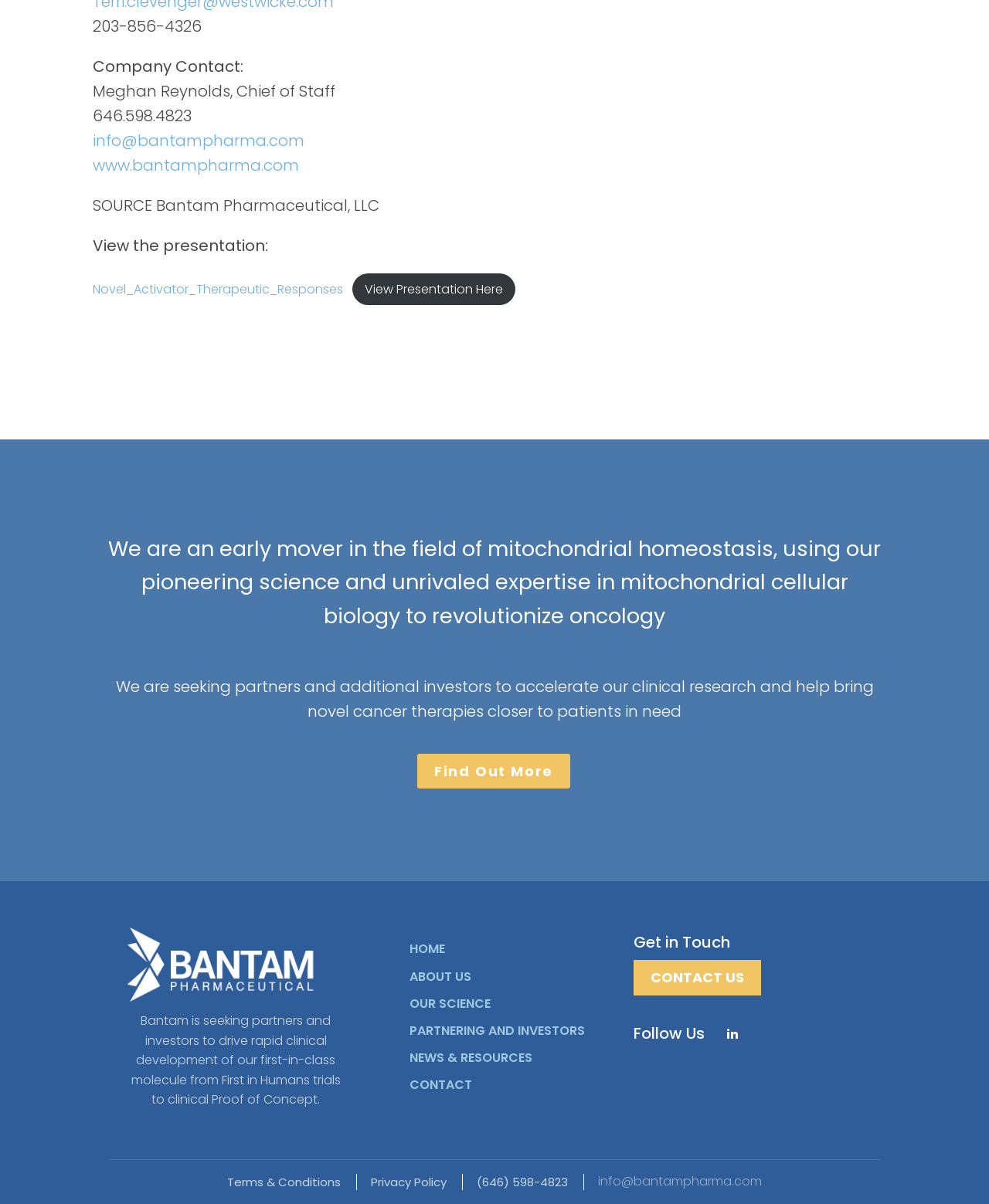Please determine the bounding box coordinates of the clickable area required to carry out the following instruction: "Get in touch with the company". The coordinates must be four float numbers between 0 and 1, represented as [left, top, right, bottom].

[0.641, 0.776, 0.738, 0.79]